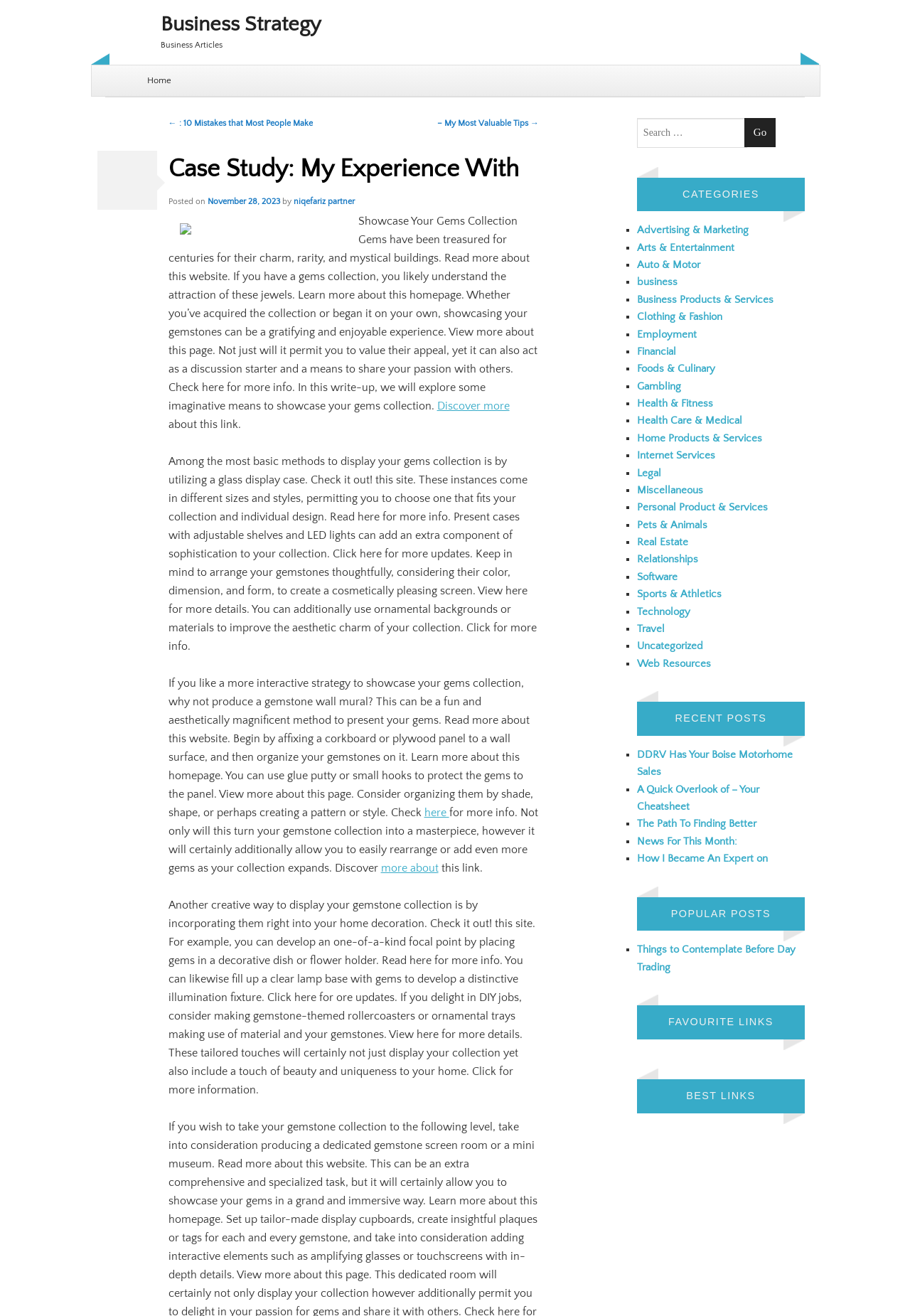How can you showcase your gemstone collection?
Please give a well-detailed answer to the question.

The article provides several ways to showcase a gemstone collection, one of which is by using a glass display case, as mentioned in the paragraph 'Among the most basic methods to display your gems collection is by utilizing a glass display case'.